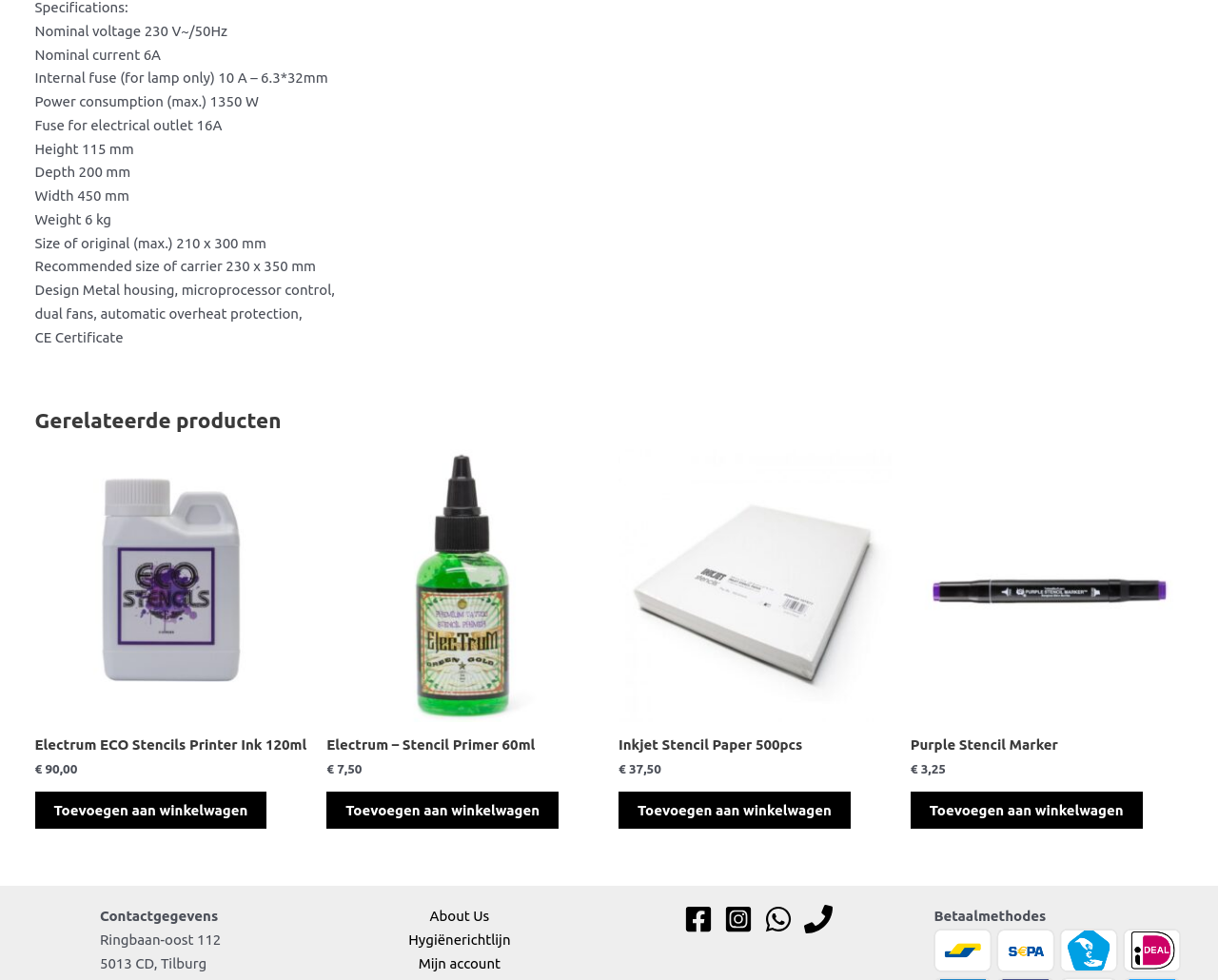Locate the bounding box coordinates of the clickable element to fulfill the following instruction: "Add Electrum ECO Stencils Printer Ink 120ml to shopping cart". Provide the coordinates as four float numbers between 0 and 1 in the format [left, top, right, bottom].

[0.029, 0.808, 0.219, 0.846]